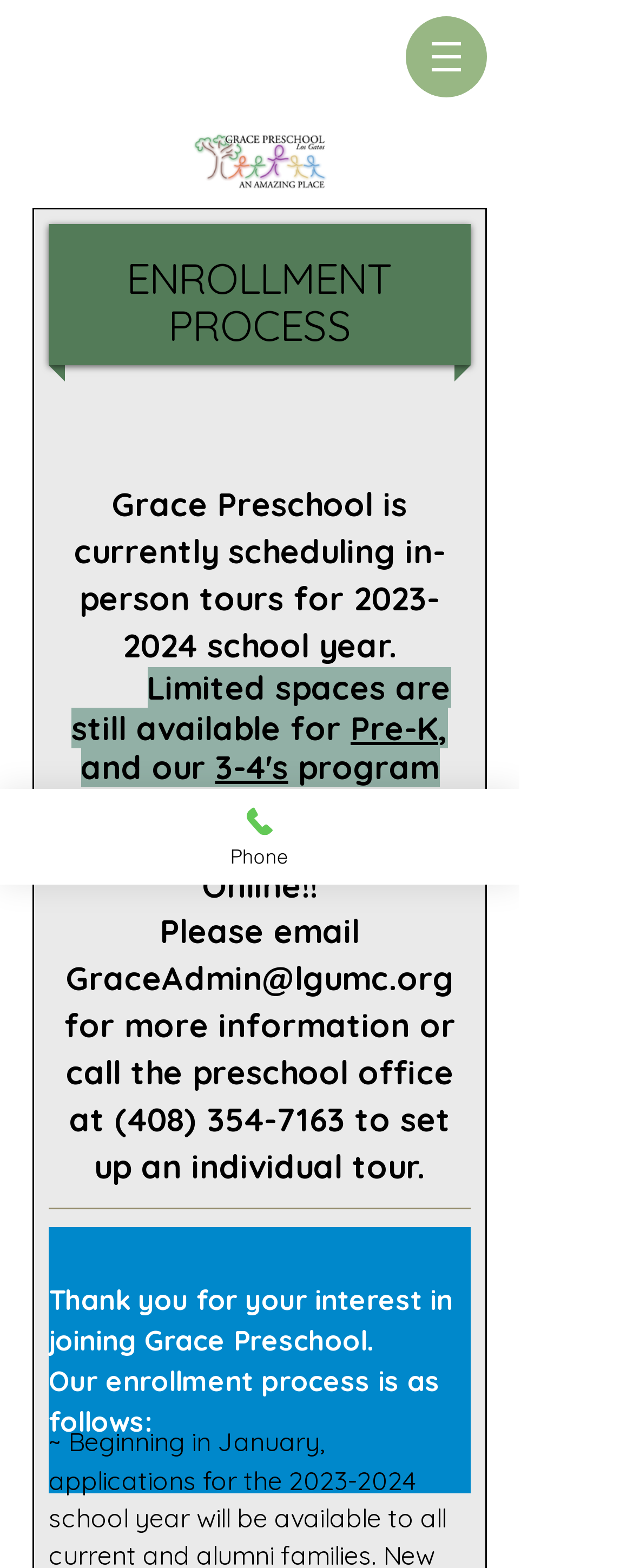Answer the following inquiry with a single word or phrase:
What is the name of the preschool?

Grace Preschool